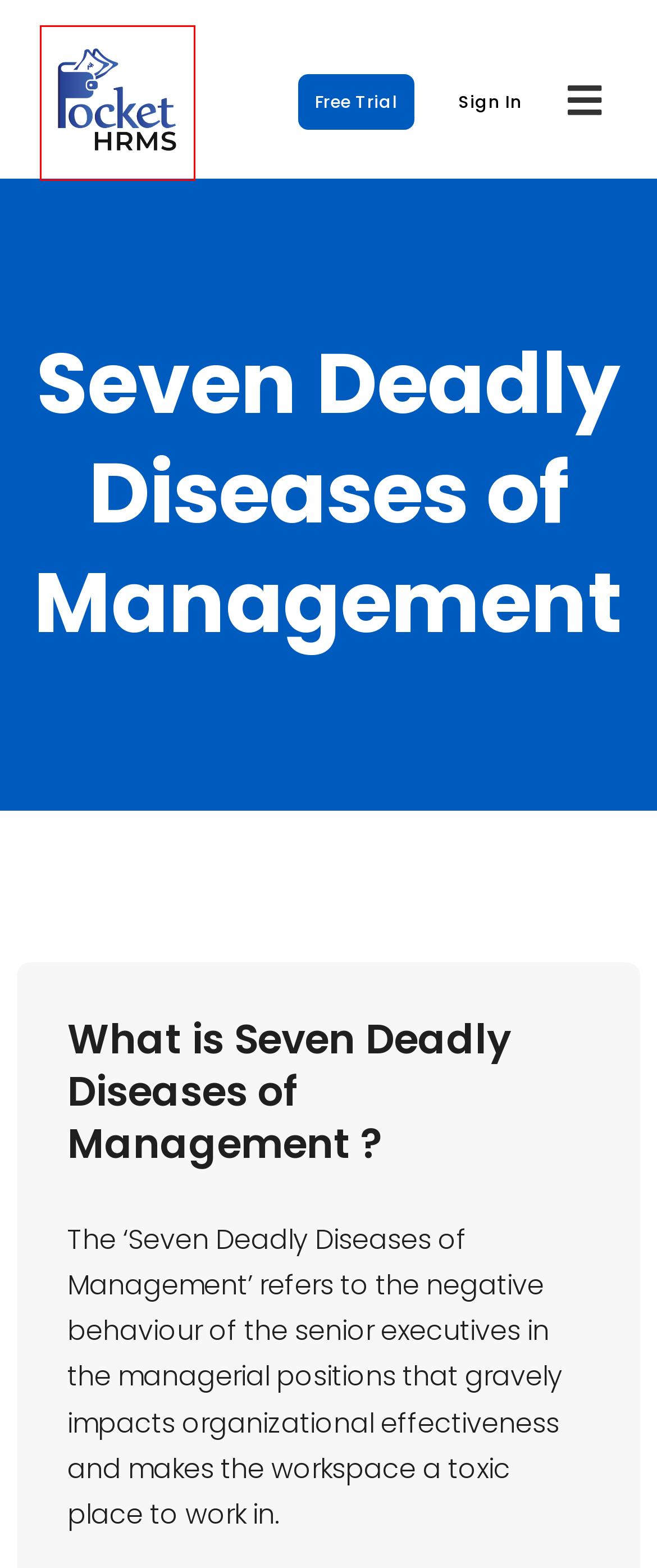You are provided with a screenshot of a webpage containing a red rectangle bounding box. Identify the webpage description that best matches the new webpage after the element in the bounding box is clicked. Here are the potential descriptions:
A. Payroll Software in Mumbai | HR Software Mumbai | Pocket HRMS
B. Best Payroll Software In Bangalore | HR Payroll Management
C. What is Insubordination? | Meaning and Definition
D. Terms of Use
E. Pocket HRMS Login
F. A Complete Payroll System in Pune for Your Businesses
G. Top HRMS Payroll Software in India | Free Trial | Pocket HRMS
H. Top Human Resources Terms Every HR Must Know | Pocket HRMS

G